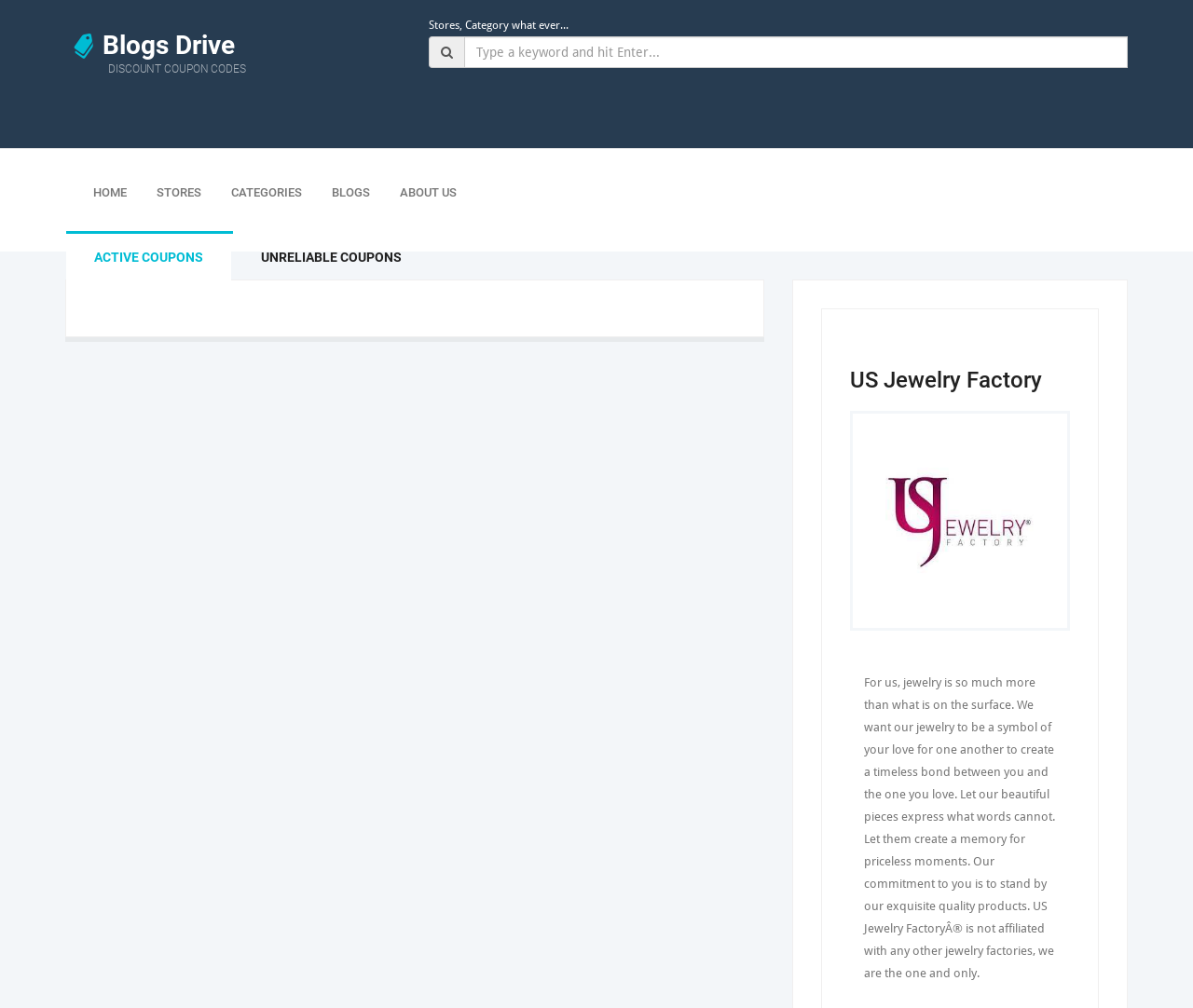Can you look at the image and give a comprehensive answer to the question:
How many links are there in the top navigation menu?

I found the answer by looking at the link elements in the top navigation menu, which are 'HOME', 'STORES', 'CATEGORIES', 'BLOGS', and 'ABOUT US', indicating that there are 5 links in the top navigation menu.